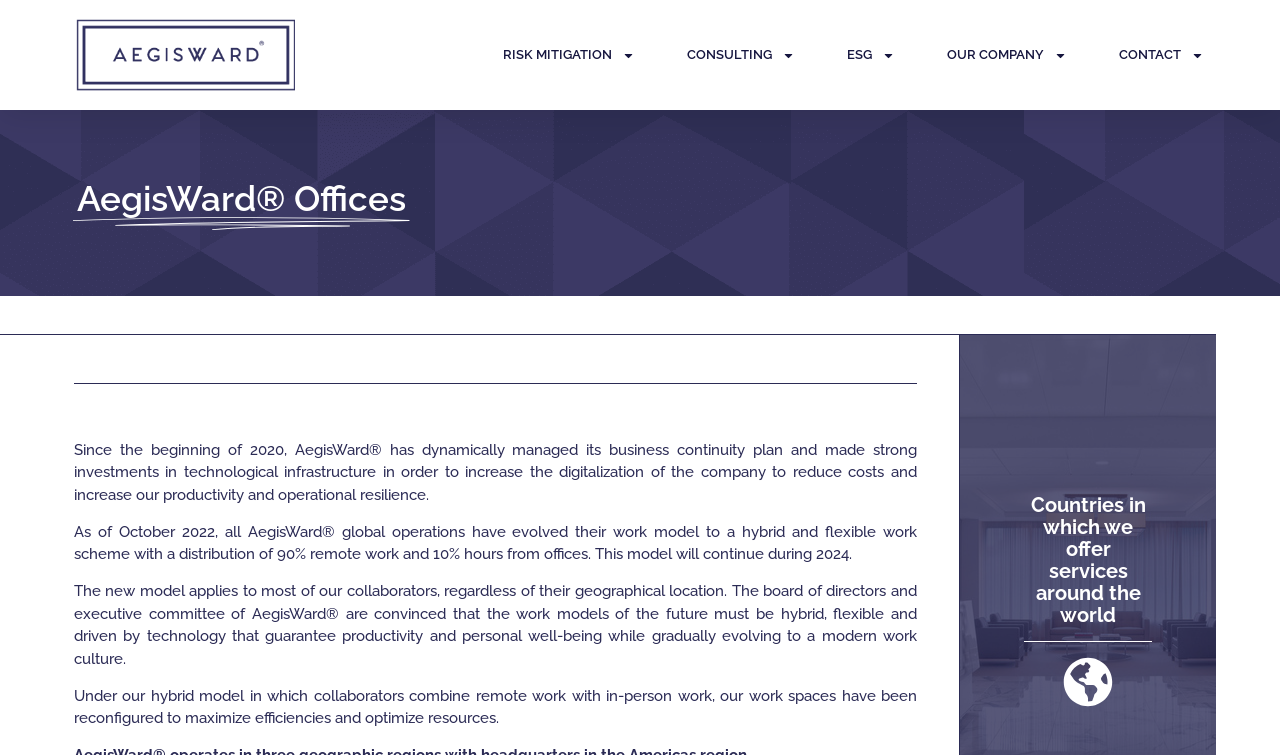What is the purpose of reconfiguring work spaces?
Using the image as a reference, answer the question with a short word or phrase.

Maximize efficiencies